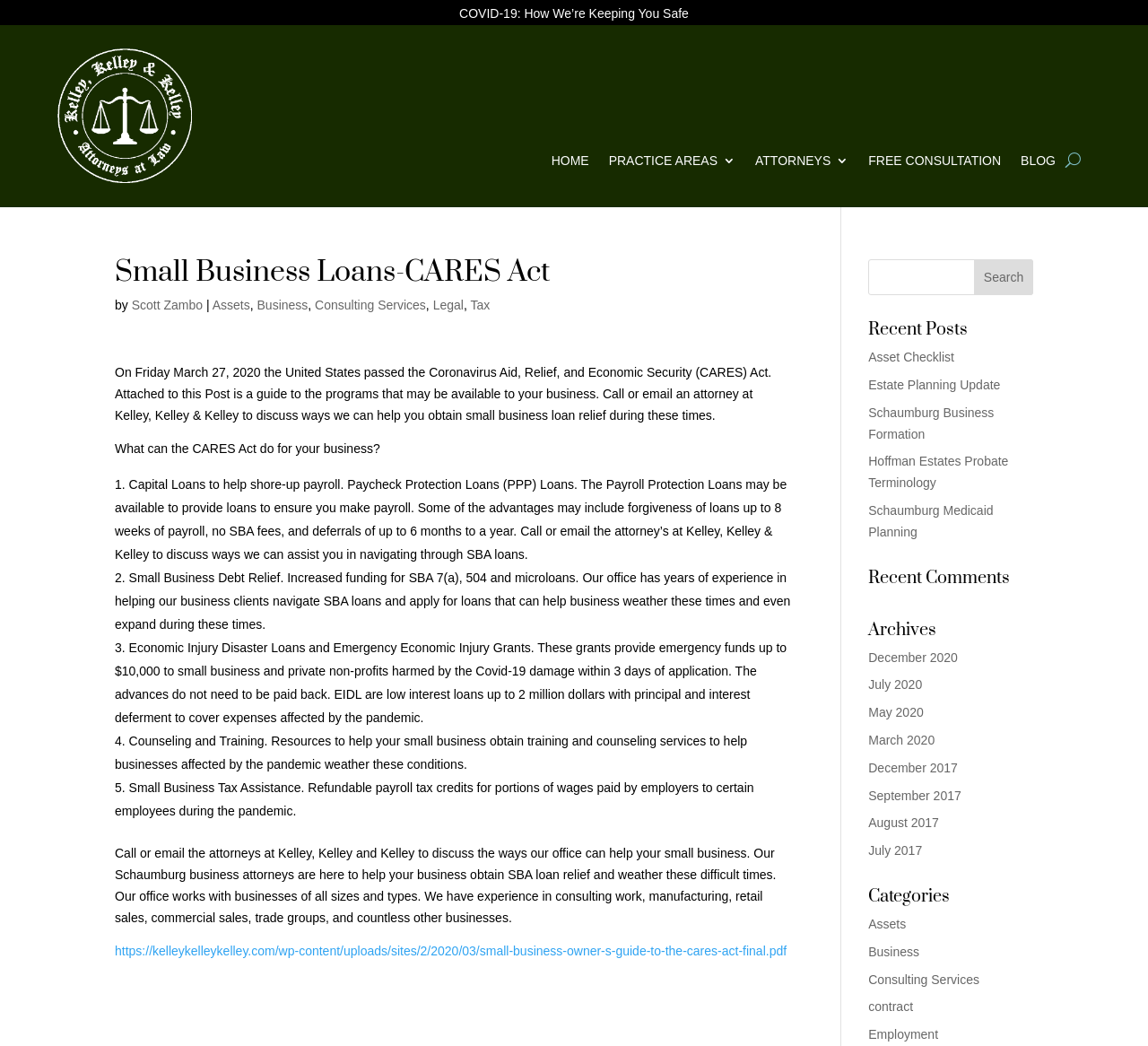Determine the main text heading of the webpage and provide its content.

Small Business Loans-CARES Act